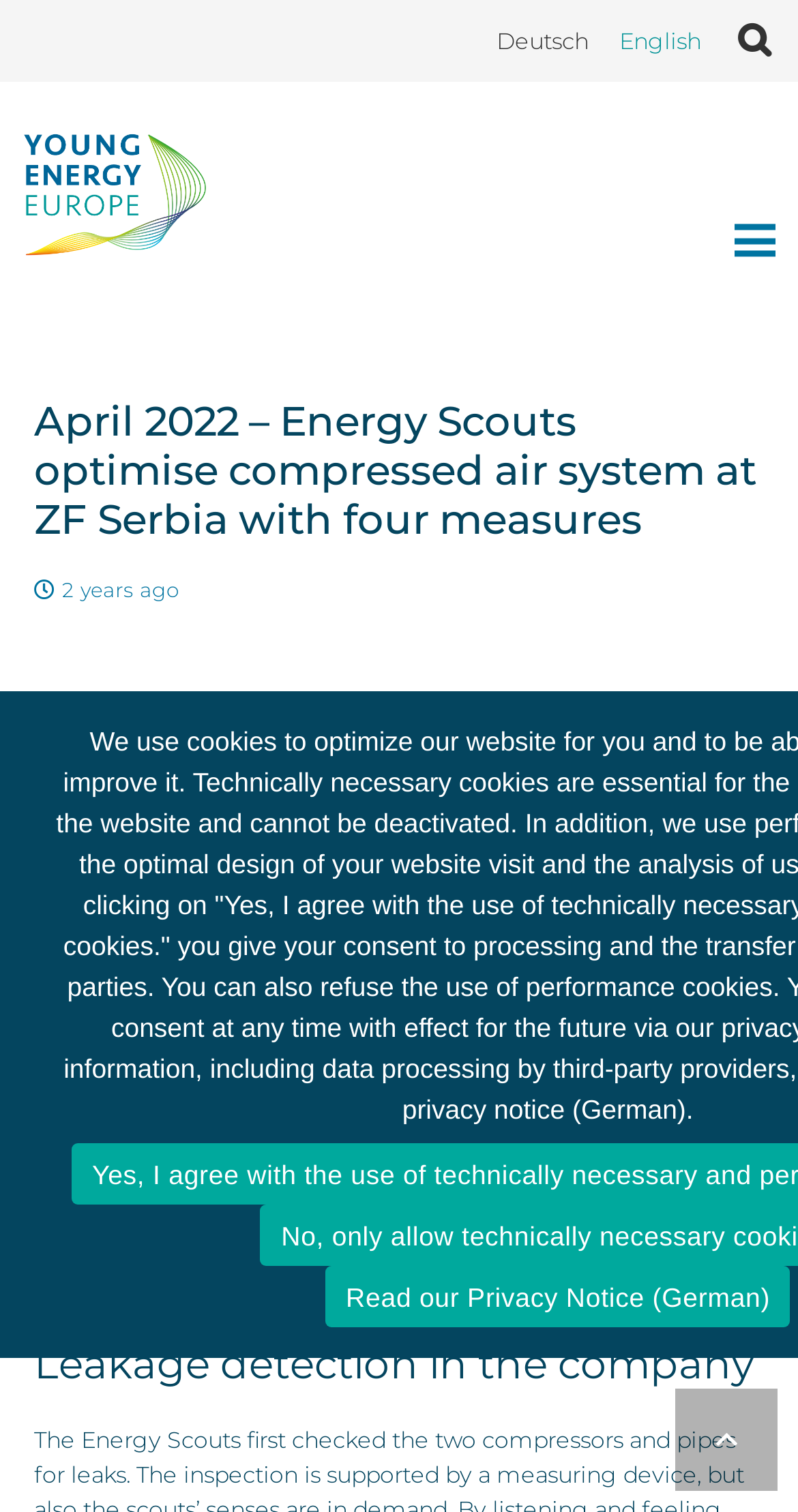Bounding box coordinates should be in the format (top-left x, top-left y, bottom-right x, bottom-right y) and all values should be floating point numbers between 0 and 1. Determine the bounding box coordinate for the UI element described as: ZF Serbia doo

[0.435, 0.613, 0.627, 0.632]